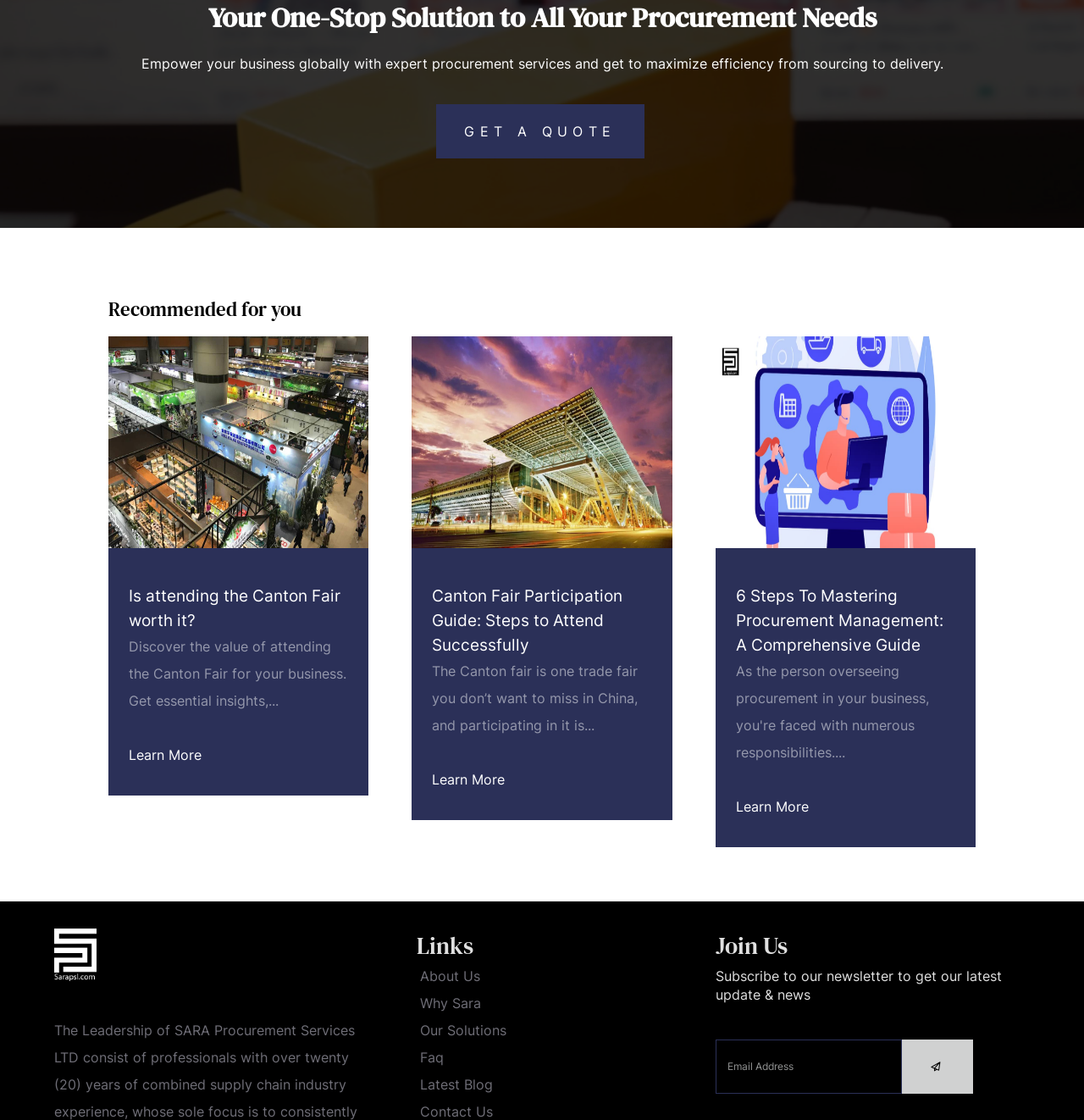Identify the bounding box for the element characterized by the following description: "Our Solutions".

[0.387, 0.912, 0.467, 0.927]